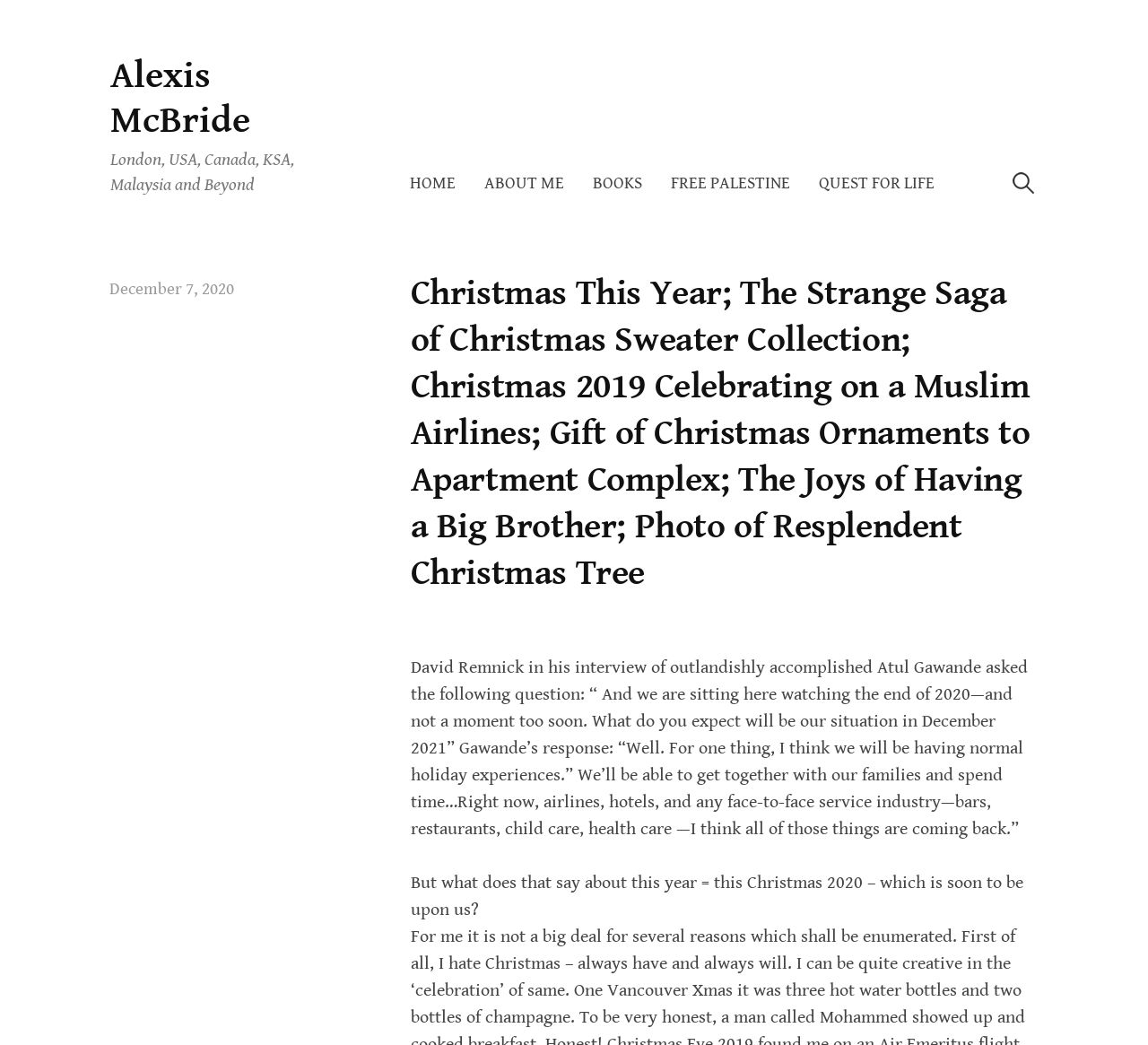Provide the bounding box coordinates, formatted as (top-left x, top-left y, bottom-right x, bottom-right y), with all values being floating point numbers between 0 and 1. Identify the bounding box of the UI element that matches the description: Quest for Life

[0.701, 0.153, 0.814, 0.198]